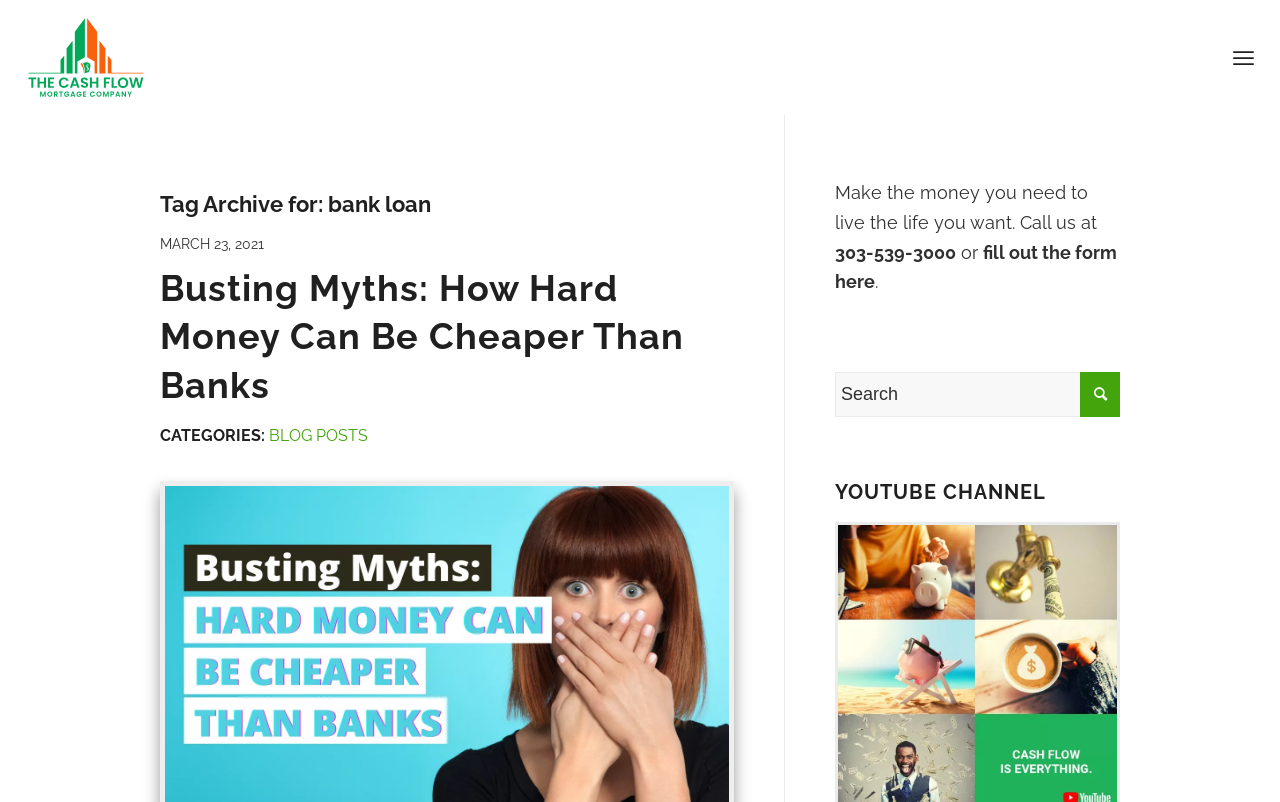Based on the element description: "Ticket Link", identify the UI element and provide its bounding box coordinates. Use four float numbers between 0 and 1, [left, top, right, bottom].

None